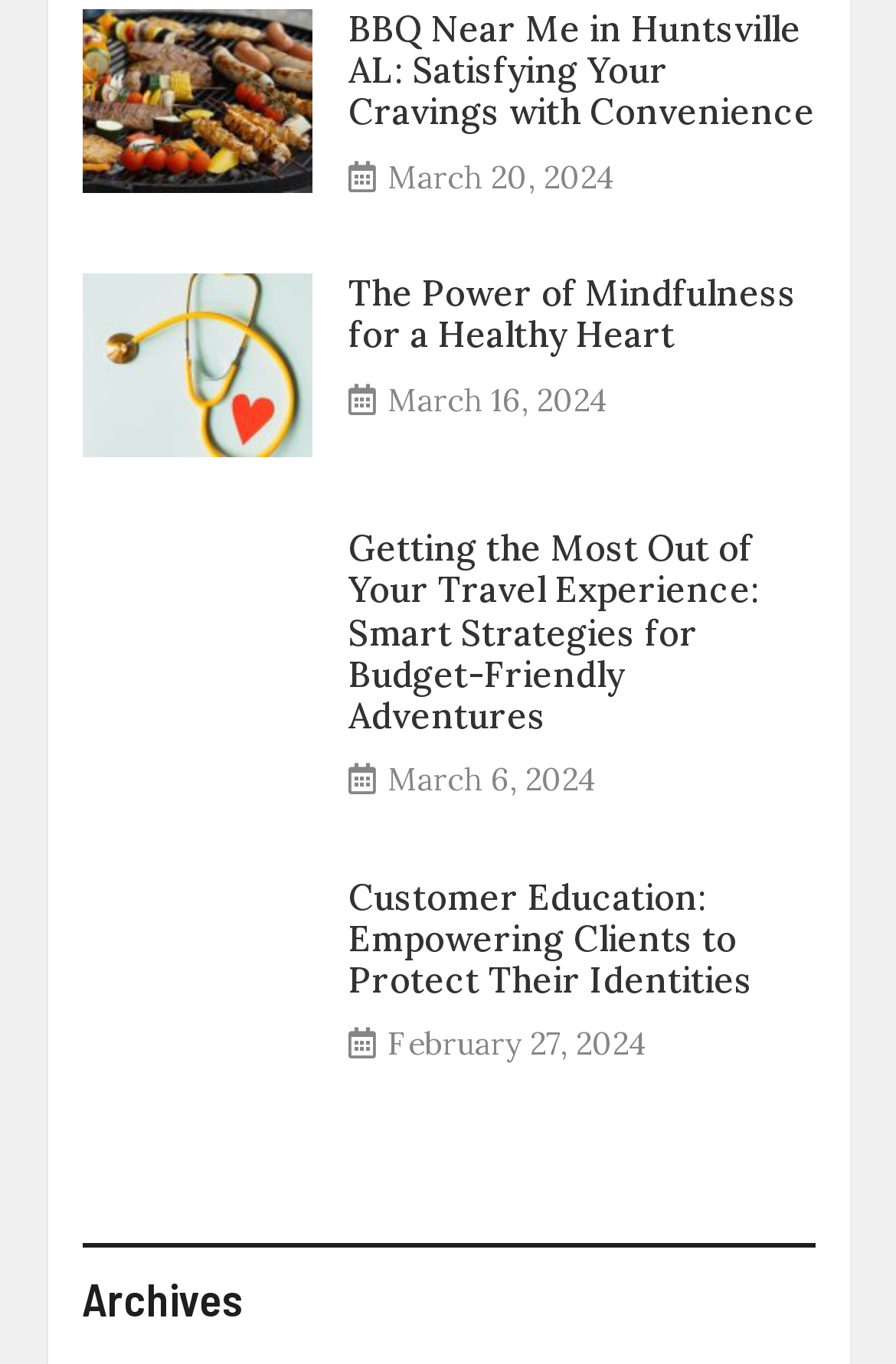Answer the question in a single word or phrase:
What is the date of the latest article?

March 20, 2024